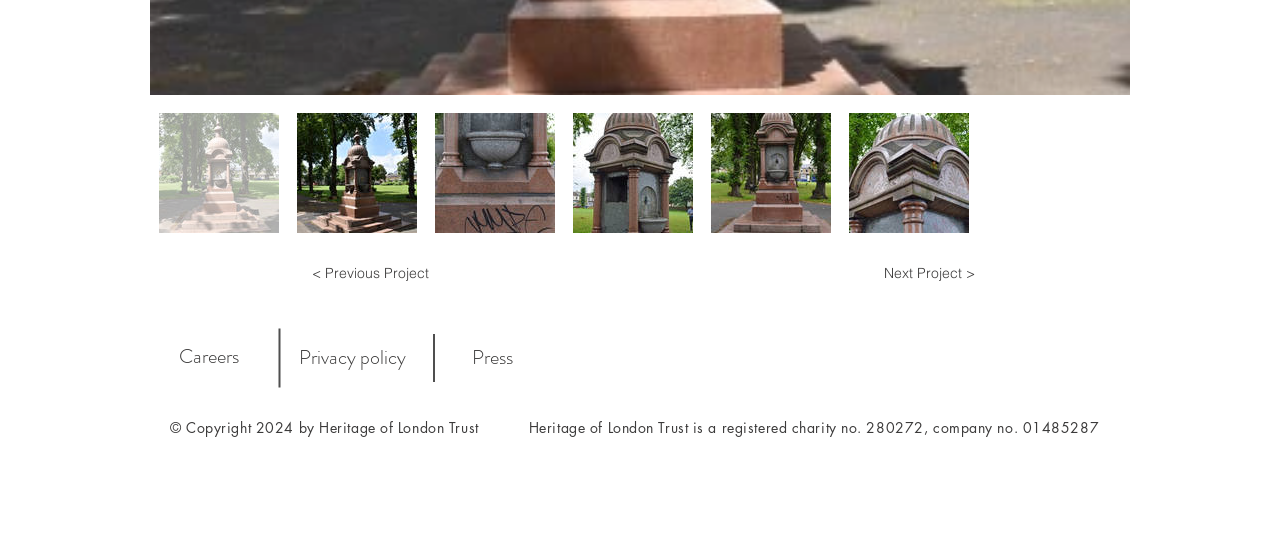Identify the bounding box coordinates of the HTML element based on this description: "< Previous Project".

[0.237, 0.468, 0.341, 0.542]